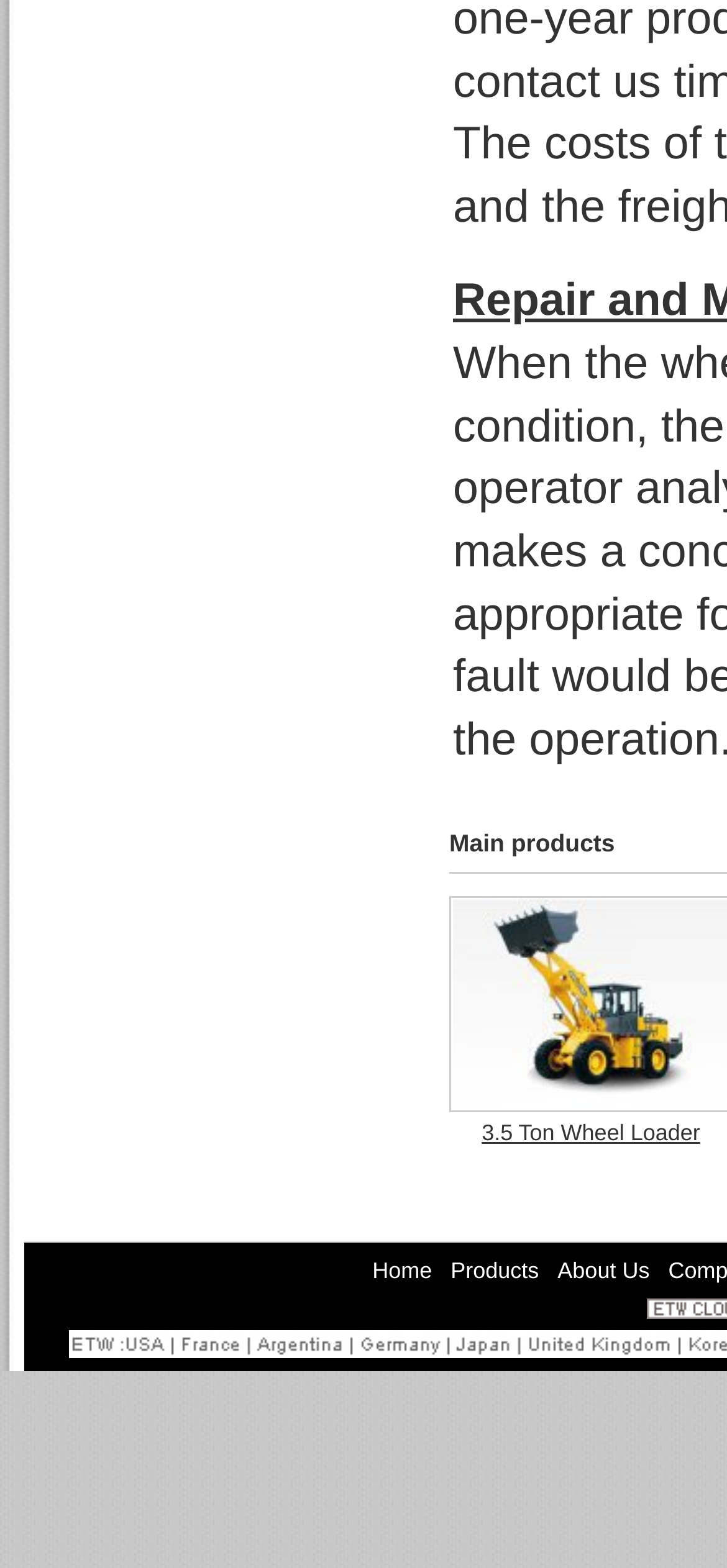Given the element description, predict the bounding box coordinates in the format (top-left x, top-left y, bottom-right x, bottom-right y). Make sure all values are between 0 and 1. Here is the element description: Home

[0.499, 0.802, 0.607, 0.818]